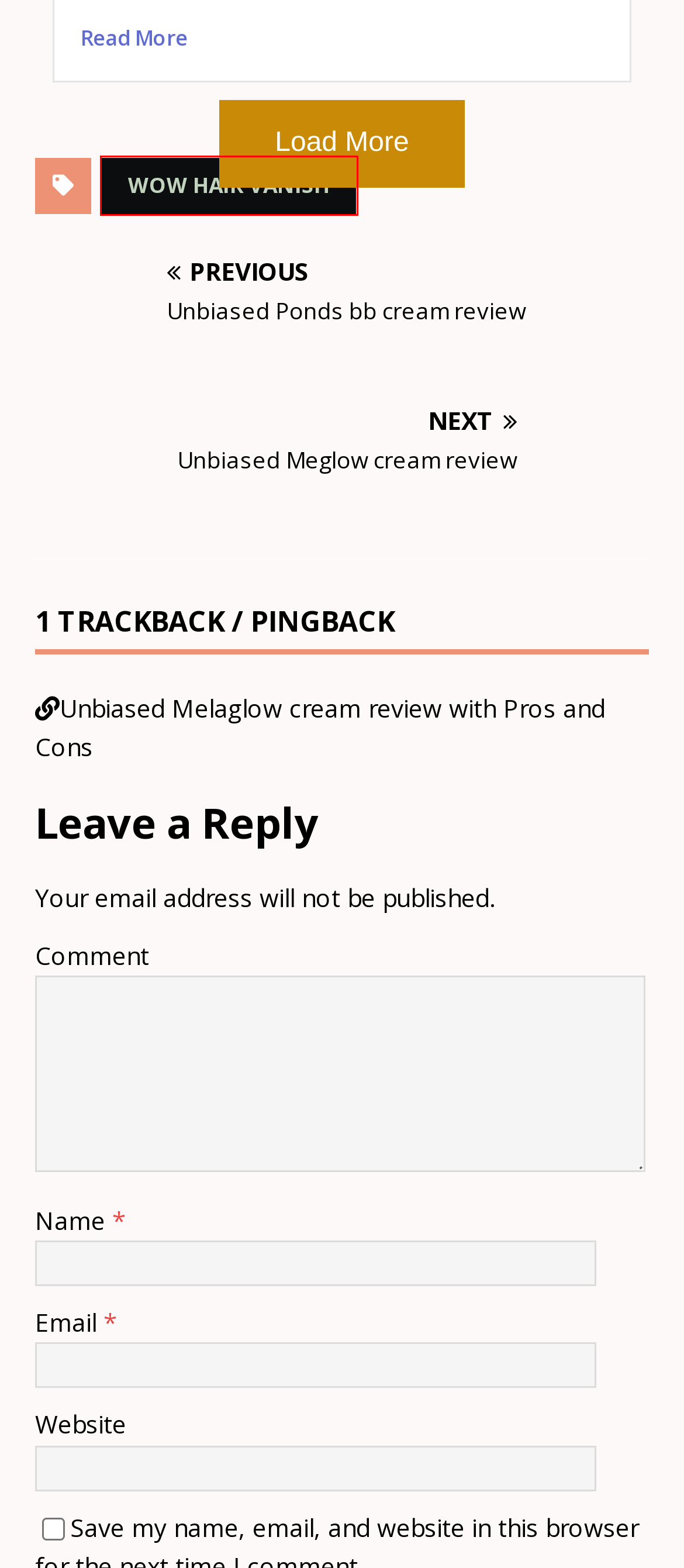Inspect the screenshot of a webpage with a red rectangle bounding box. Identify the webpage description that best corresponds to the new webpage after clicking the element inside the bounding box. Here are the candidates:
A. wow hair vanish Archives - Shynco
B. Garnier Acno Fight face wash Review with Pros and Cons
C. Home - Shynco
D. Unbiased Parachute ayurvedic hair oil review
E. Unbiased Biotique Coconut Cream Review with Pros and Cons
F. Products - Shynco
G. Biotique Morning Nectar Moisturizer Review: A Complete Guide
H. Unbiased Meglow cream review with Pros and Cons

A